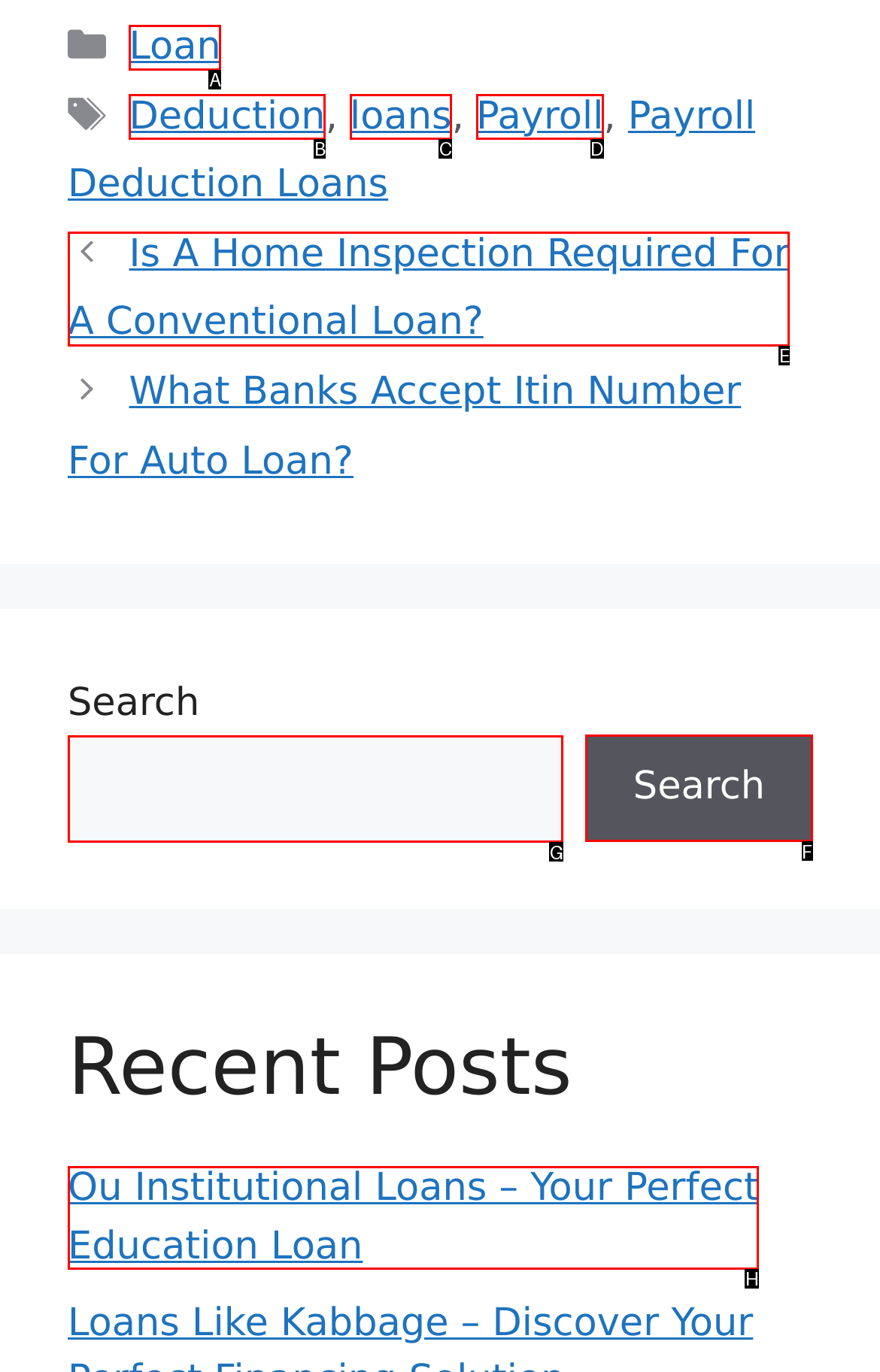Select the letter of the UI element you need to click on to fulfill this task: Search for something. Write down the letter only.

G